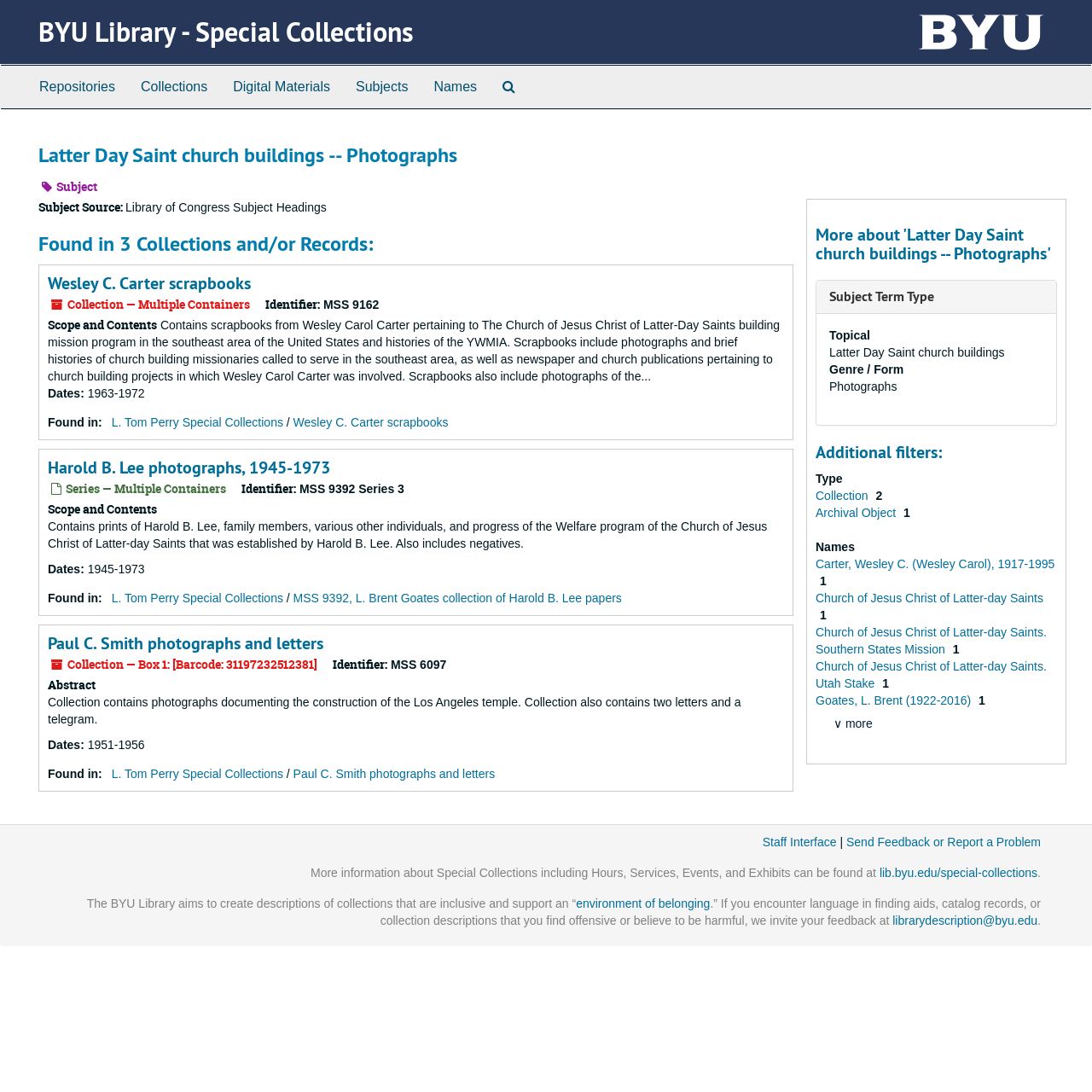Determine the bounding box coordinates in the format (top-left x, top-left y, bottom-right x, bottom-right y). Ensure all values are floating point numbers between 0 and 1. Identify the bounding box of the UI element described by: Wesley C. Carter scrapbooks

[0.044, 0.249, 0.23, 0.269]